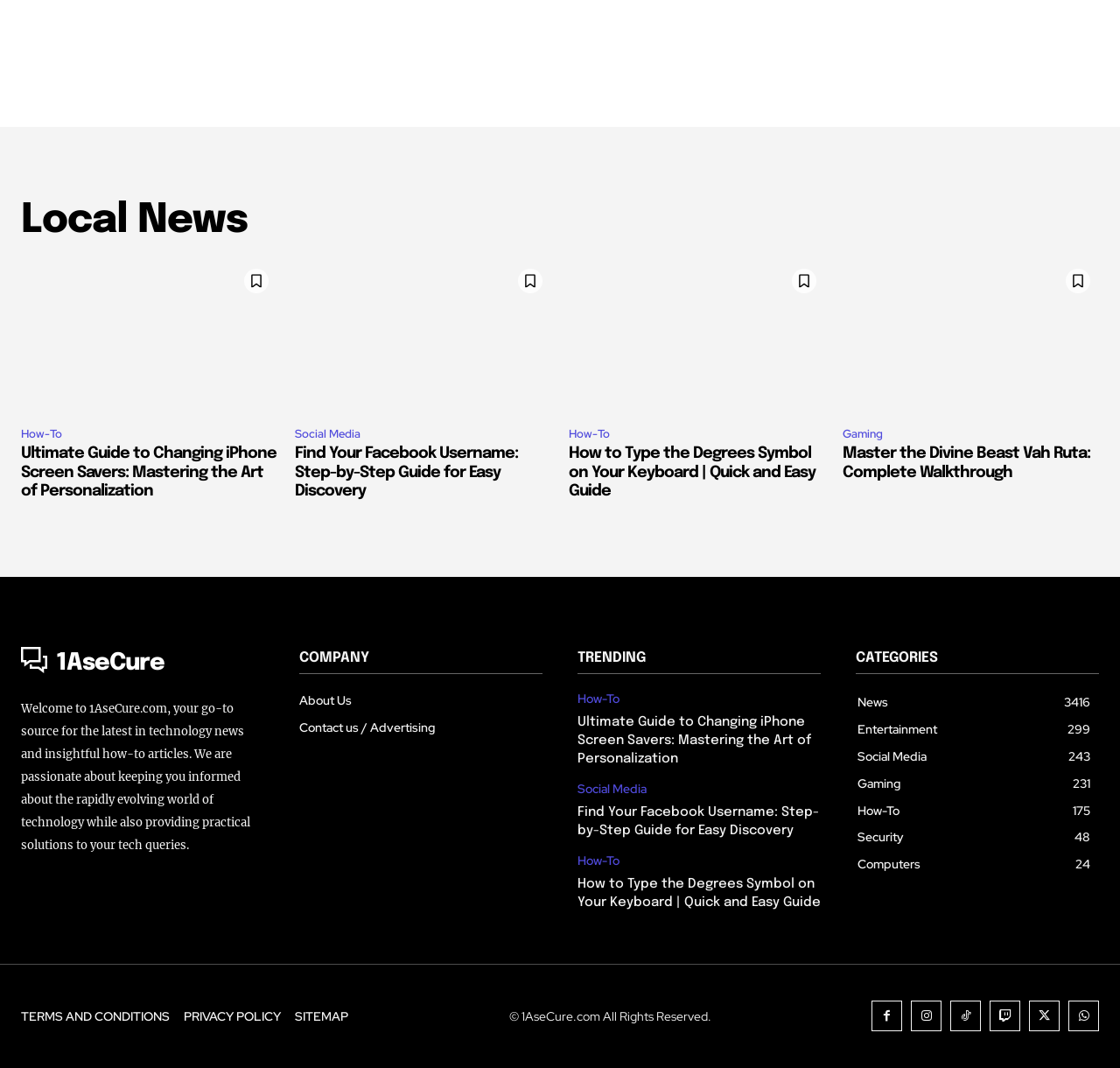Locate the bounding box coordinates of the clickable region necessary to complete the following instruction: "Explore the 'Gaming' category". Provide the coordinates in the format of four float numbers between 0 and 1, i.e., [left, top, right, bottom].

[0.752, 0.398, 0.793, 0.416]